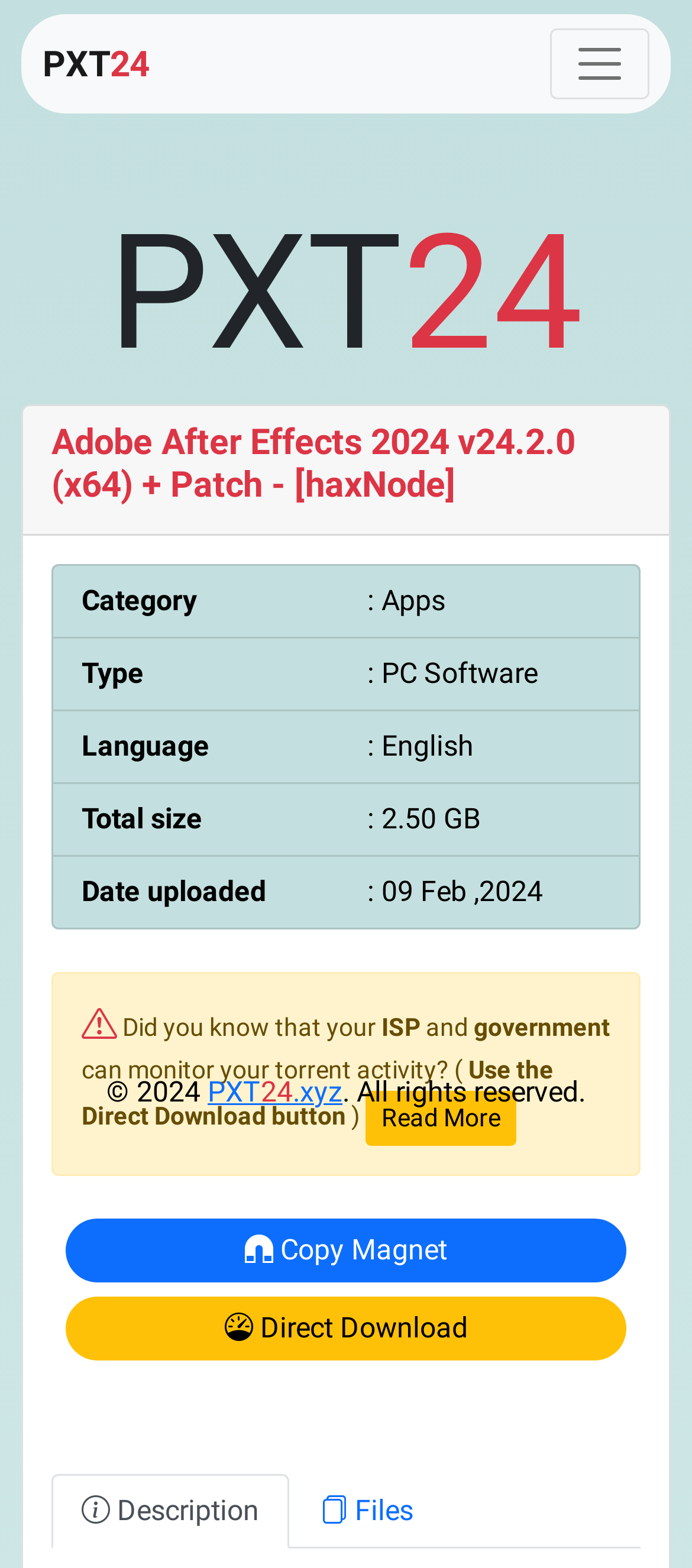What is the date of upload?
Offer a detailed and exhaustive answer to the question.

The date of upload is mentioned in the StaticText element 'Date uploaded : 09 Feb, 2024' which provides the information about when the software was uploaded.